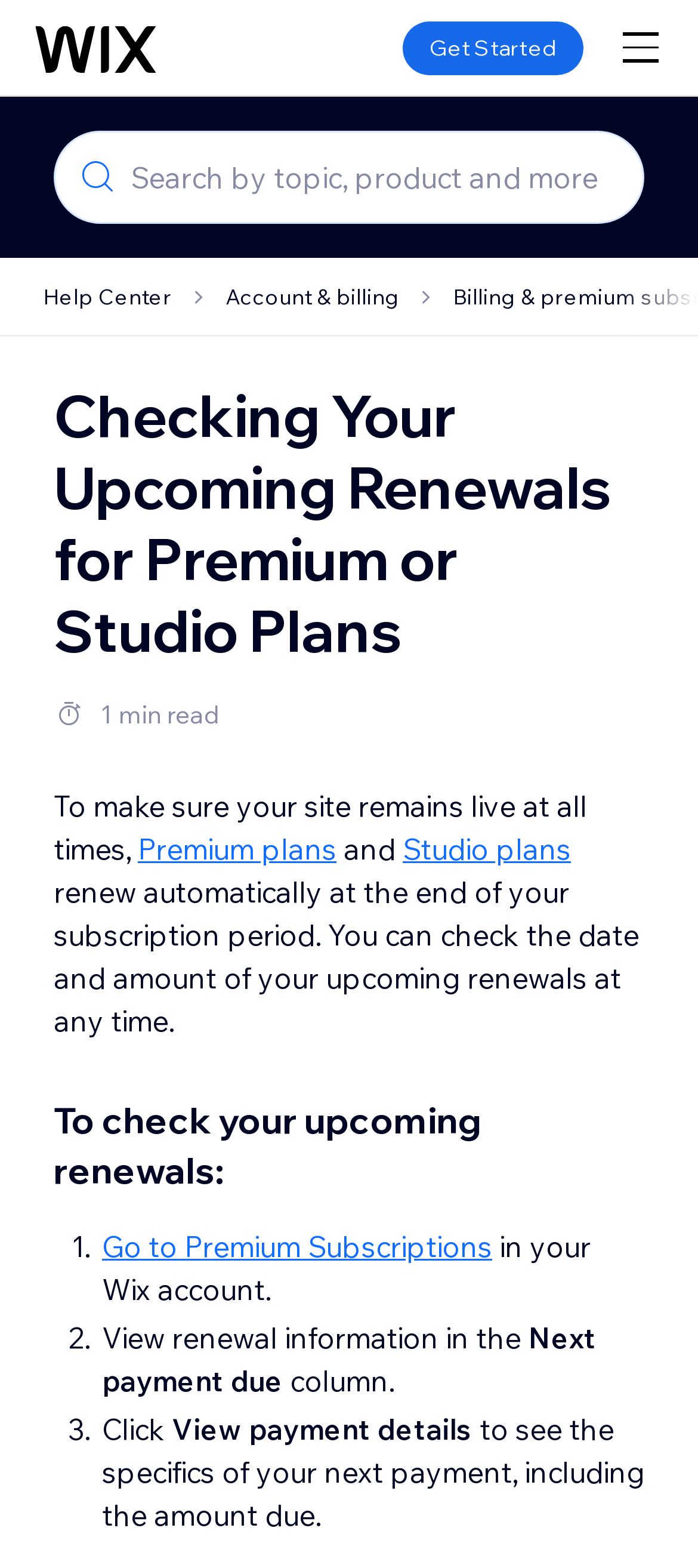Pinpoint the bounding box coordinates of the clickable area needed to execute the instruction: "Go to Premium Subscriptions". The coordinates should be specified as four float numbers between 0 and 1, i.e., [left, top, right, bottom].

[0.146, 0.783, 0.705, 0.806]